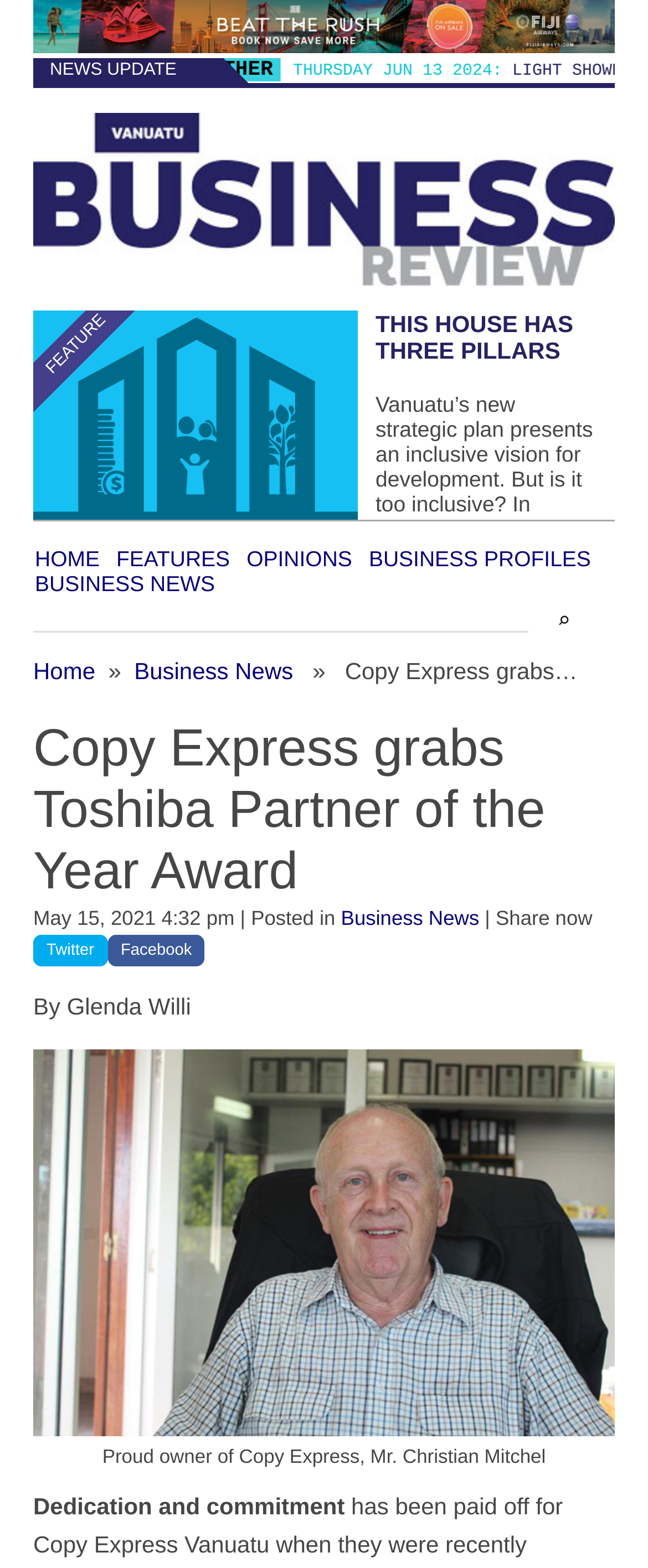What is the name of the award won by Copy Express?
From the details in the image, provide a complete and detailed answer to the question.

The answer can be found in the heading 'Copy Express grabs Toshiba Partner of the Year Award' which is located at the top of the webpage, indicating that Copy Express has won the Toshiba Partner of the Year Award.